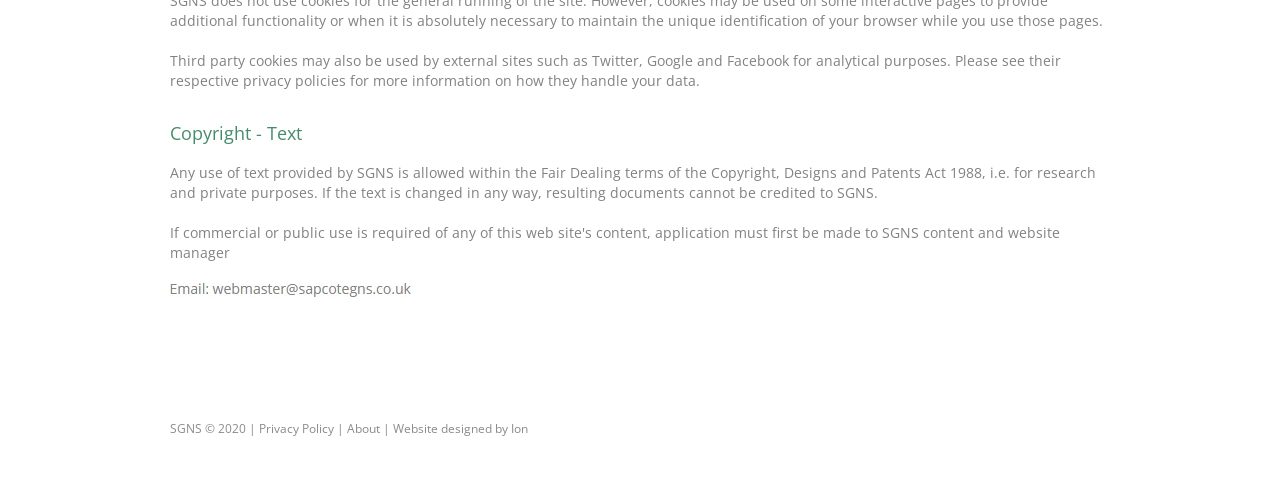Give a concise answer using one word or a phrase to the following question:
What is the purpose of third-party cookies?

Analytical purposes